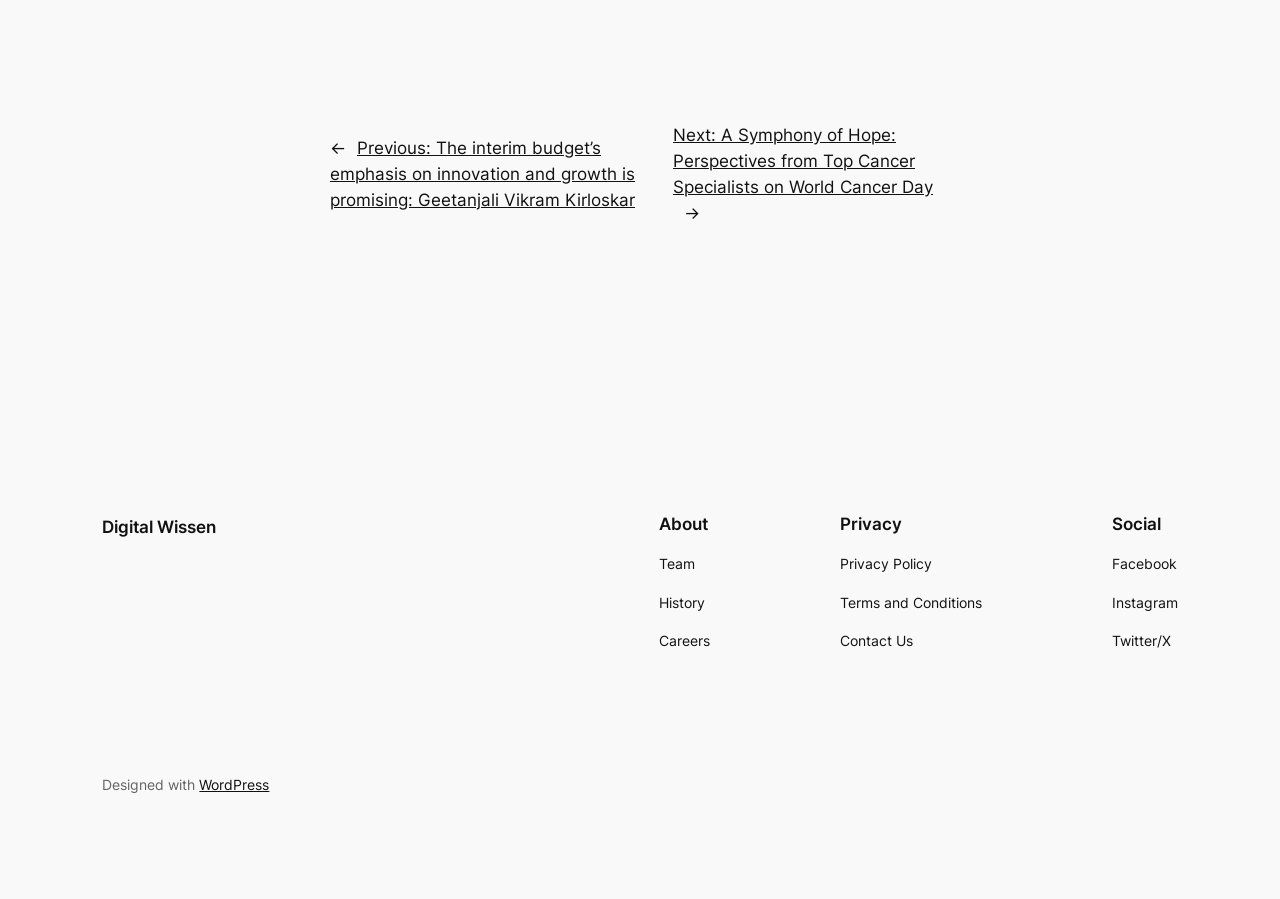How many main sections are there in the footer?
Please provide a comprehensive answer based on the contents of the image.

I looked at the footer section and found three main sections: 'About', 'Privacy', and 'Social Media'. There are three main sections in the footer.